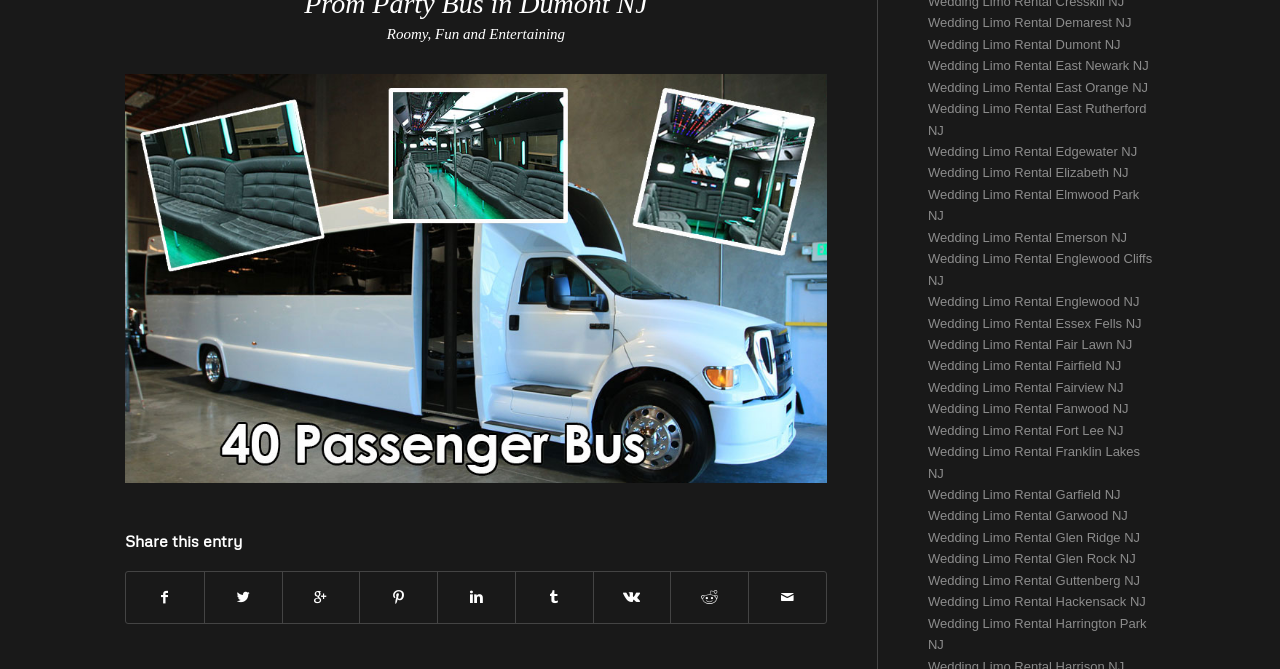Identify the bounding box coordinates of the element to click to follow this instruction: 'Share this entry'. Ensure the coordinates are four float values between 0 and 1, provided as [left, top, right, bottom].

[0.098, 0.797, 0.646, 0.823]